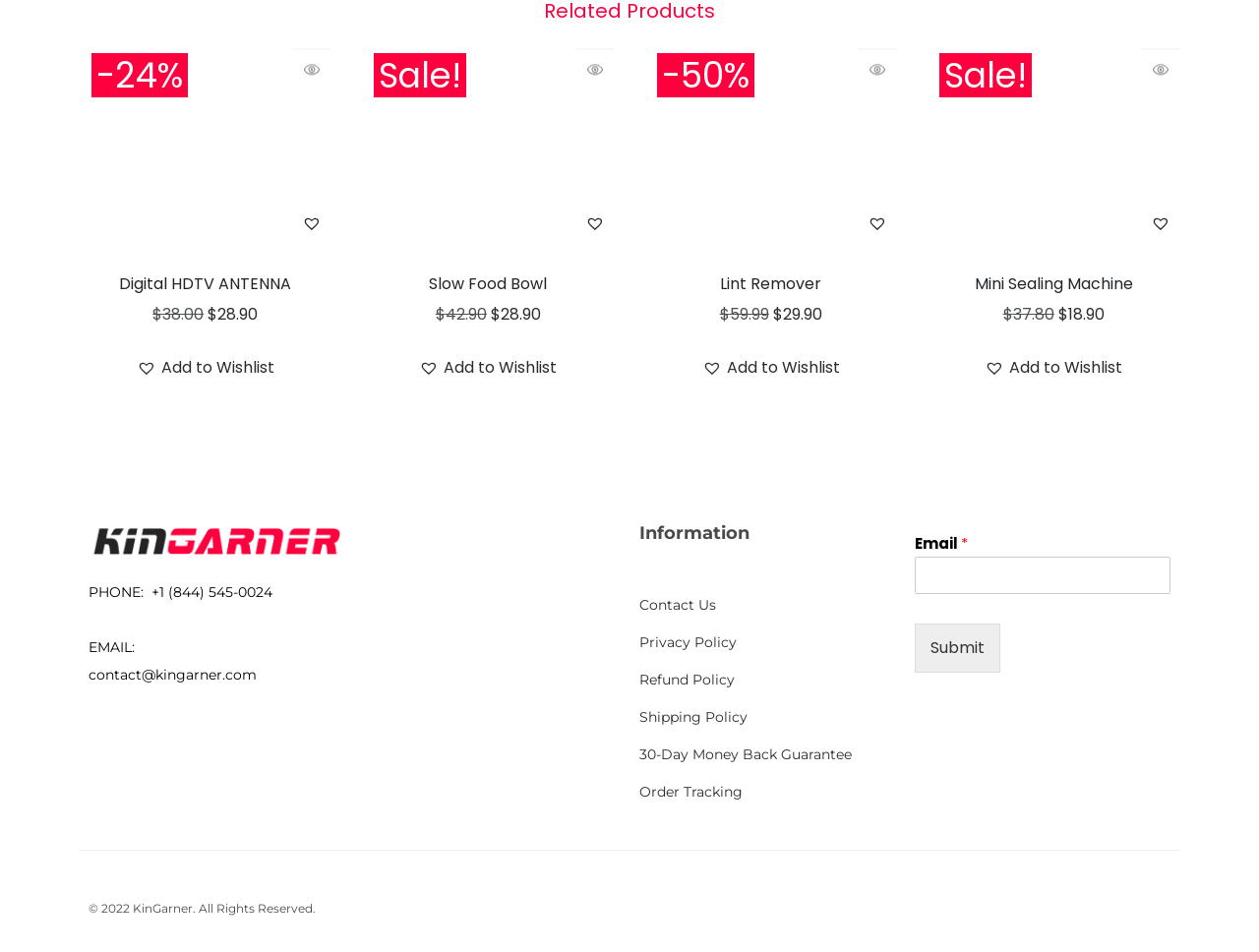Provide the bounding box coordinates of the HTML element this sentence describes: "parent_node: Sale!". The bounding box coordinates consist of four float numbers between 0 and 1, i.e., [left, top, right, bottom].

[0.287, 0.042, 0.488, 0.255]